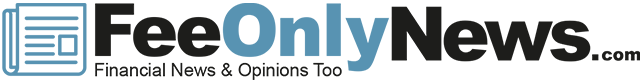Offer a detailed explanation of what is happening in the image.

The image features the logo of "FeeOnlyNews.com," a platform dedicated to providing financial news and opinions. The logo prominently displays the name "FeeOnlyNews" in a stylized font, blending blue and black colors, indicative of a professional and trustworthy source. Below the main title, there's a tagline that reads "Financial News & Opinions Too," emphasizing the site's focus on delivering comprehensive financial insights and editorial perspectives. This branding reflects the site's commitment to transparency and quality information in the financial sector.